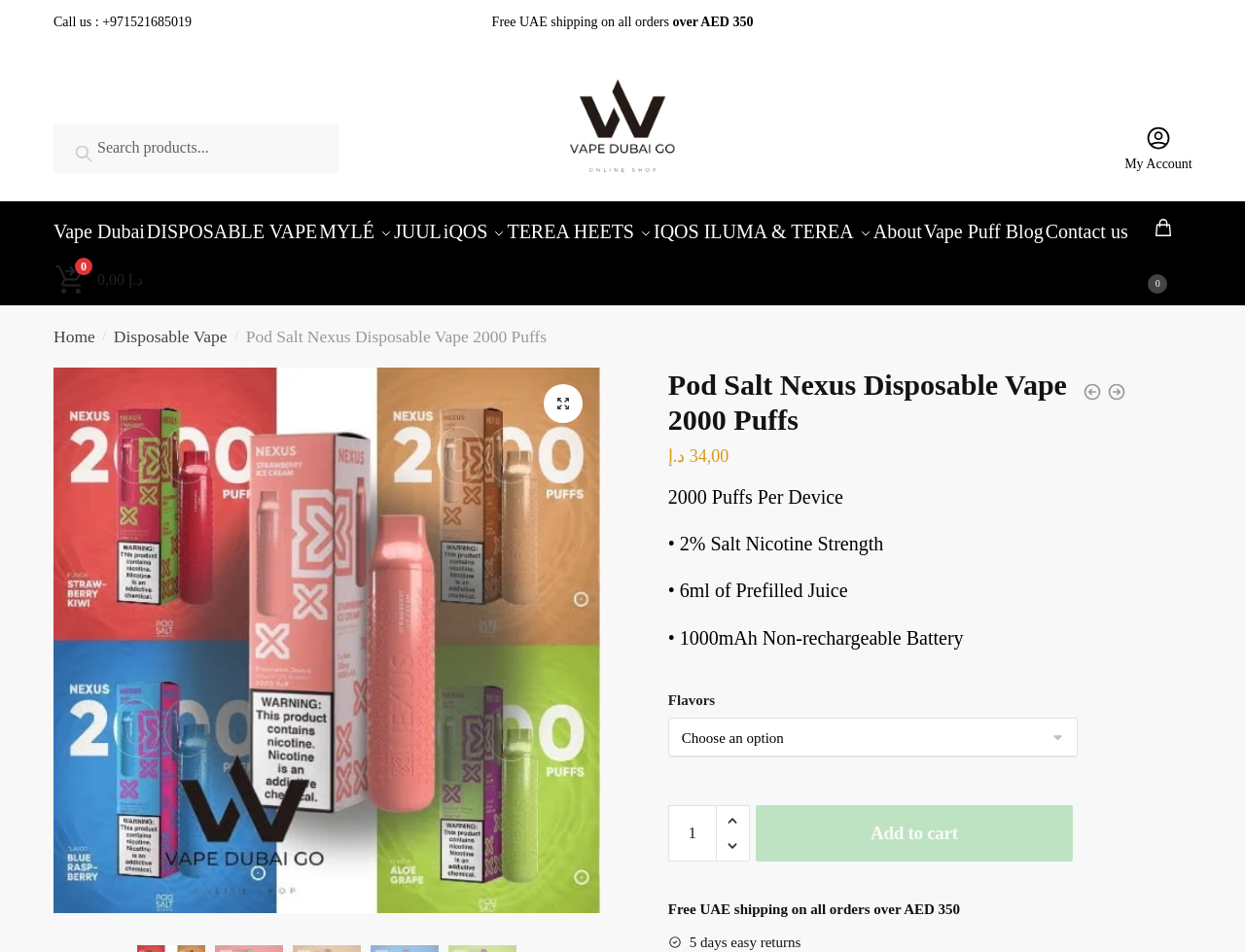Please find the bounding box coordinates of the element that you should click to achieve the following instruction: "Select a flavor". The coordinates should be presented as four float numbers between 0 and 1: [left, top, right, bottom].

[0.537, 0.752, 0.866, 0.793]